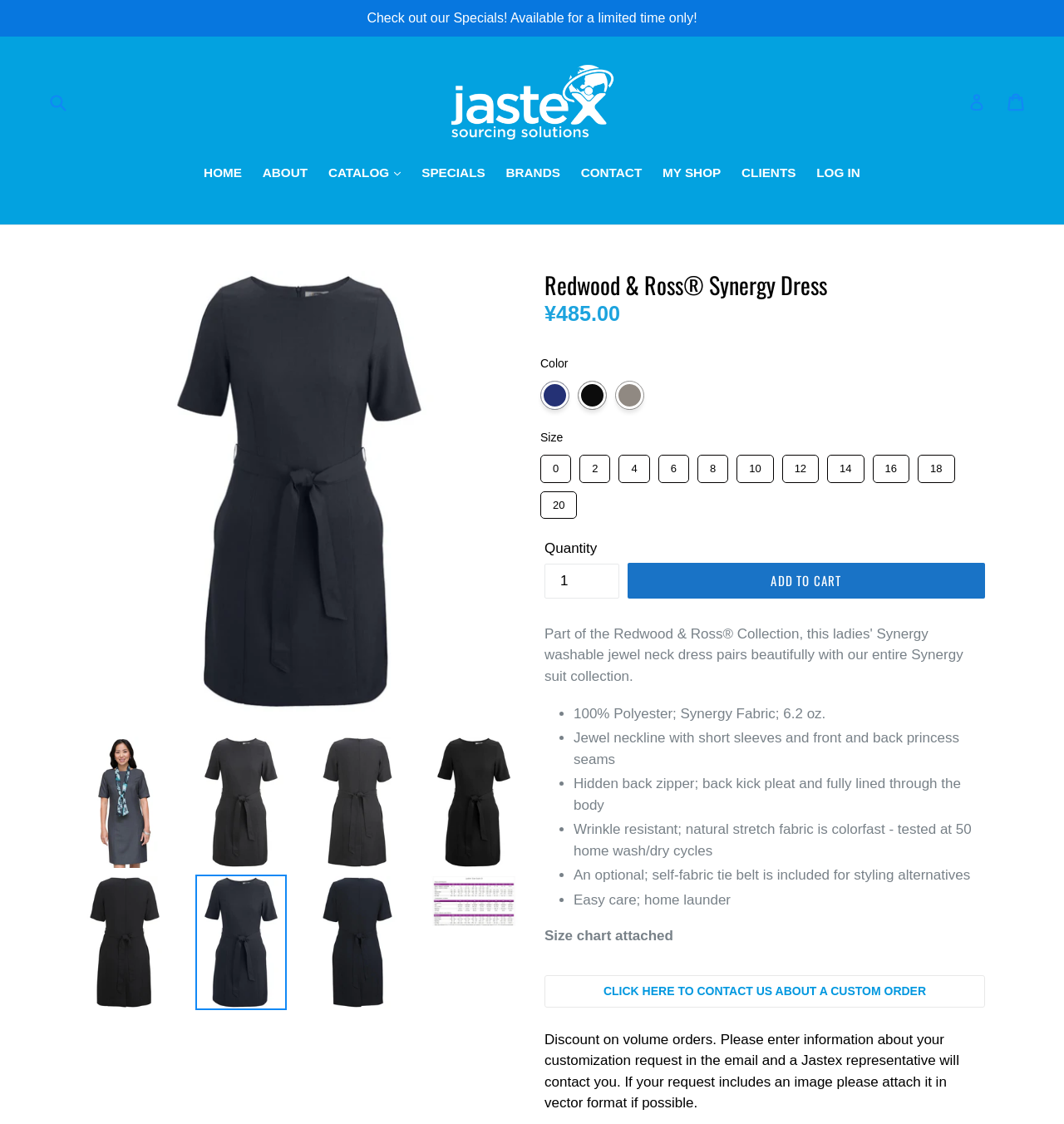Produce an extensive caption that describes everything on the webpage.

This webpage is about a product, specifically a ladies' Synergy washable jewel neck dress from the Redwood & Ross Collection. At the top of the page, there is a navigation menu with links to different sections of the website, including "HOME", "ABOUT", "CATALOG", and more. Below the navigation menu, there is a search bar and a link to "Jastex Sourcing Solutions- Quality Restaurant Uniforms" with an accompanying image.

On the left side of the page, there is a large image of the dress, and below it, there are five smaller images of the same dress. To the right of the images, there is a section with product information, including the product name, regular price, and a description of the dress. The description includes details about the fabric, neckline, sleeves, and other features.

Below the product information, there is a section with options to select the color and size of the dress, as well as a quantity spinner and an "ADD TO CART" button. Further down, there is a list of features and benefits of the dress, including its wrinkle-resistant and natural stretch fabric, hidden back zipper, and easy care instructions.

At the bottom of the page, there is a link to a size chart and a section with information about custom orders, including a link to contact the company and a text box to enter information about the customization request.